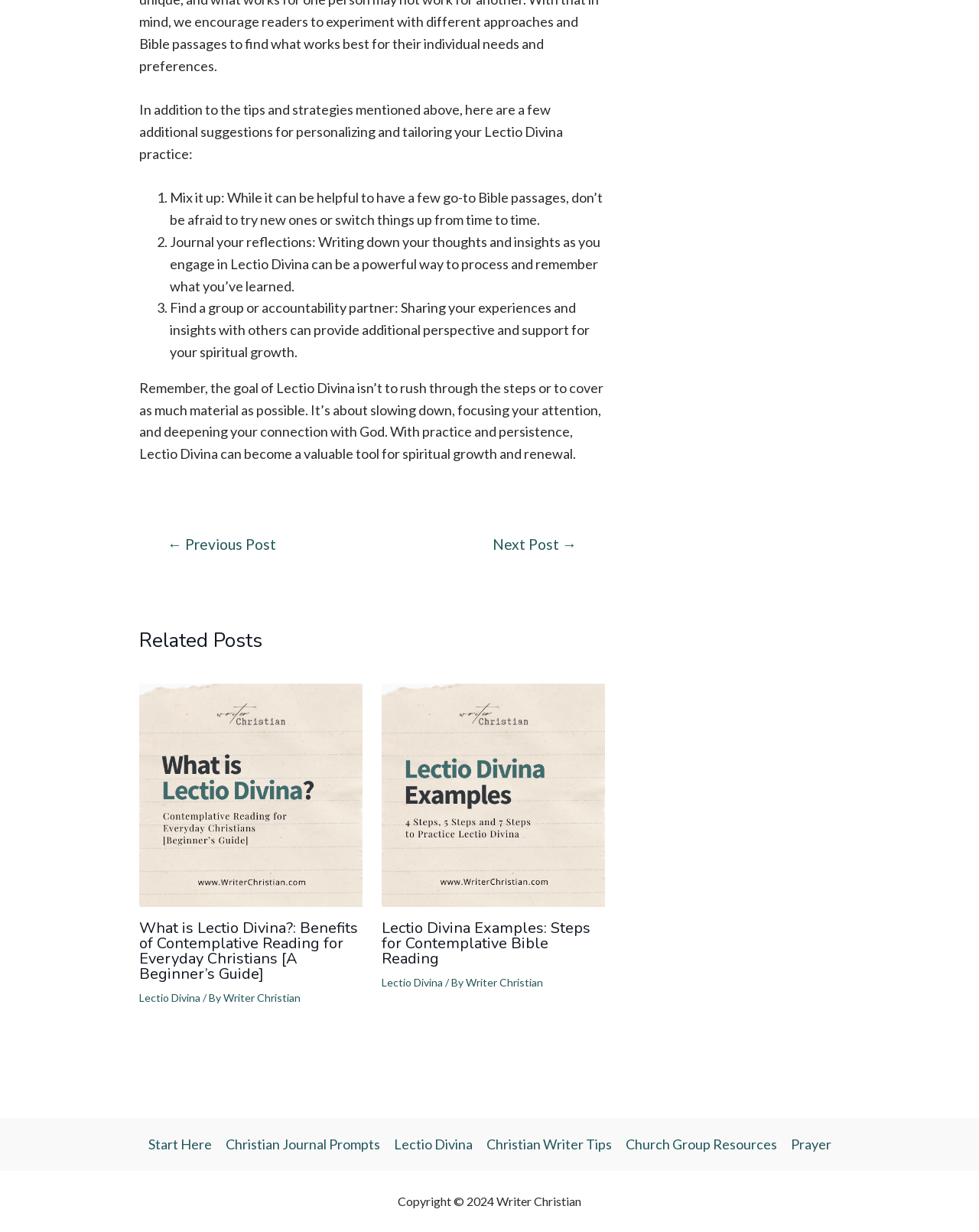Use a single word or phrase to respond to the question:
What is the purpose of Lectio Divina?

spiritual growth and renewal